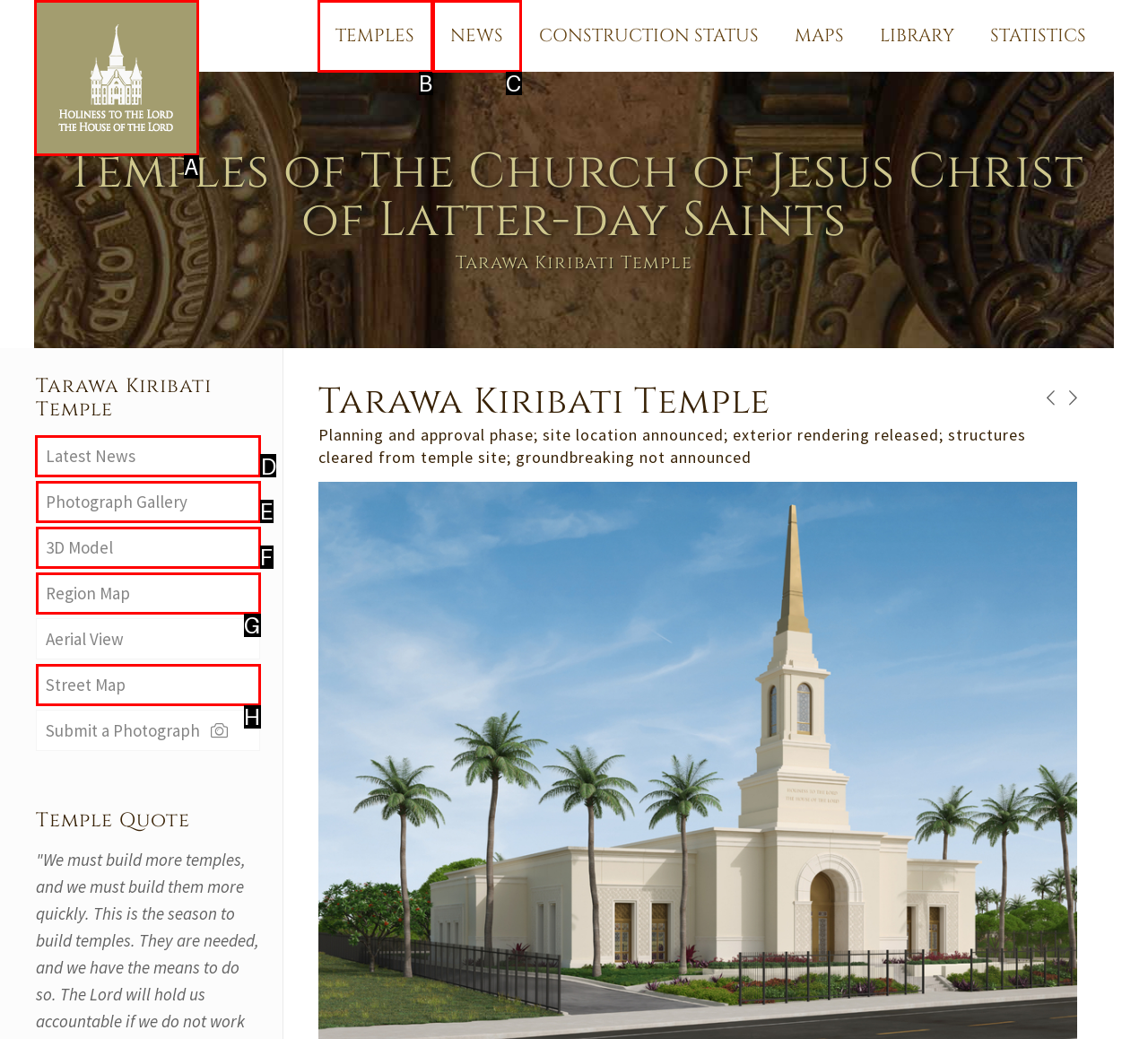Point out the specific HTML element to click to complete this task: View the latest news Reply with the letter of the chosen option.

D